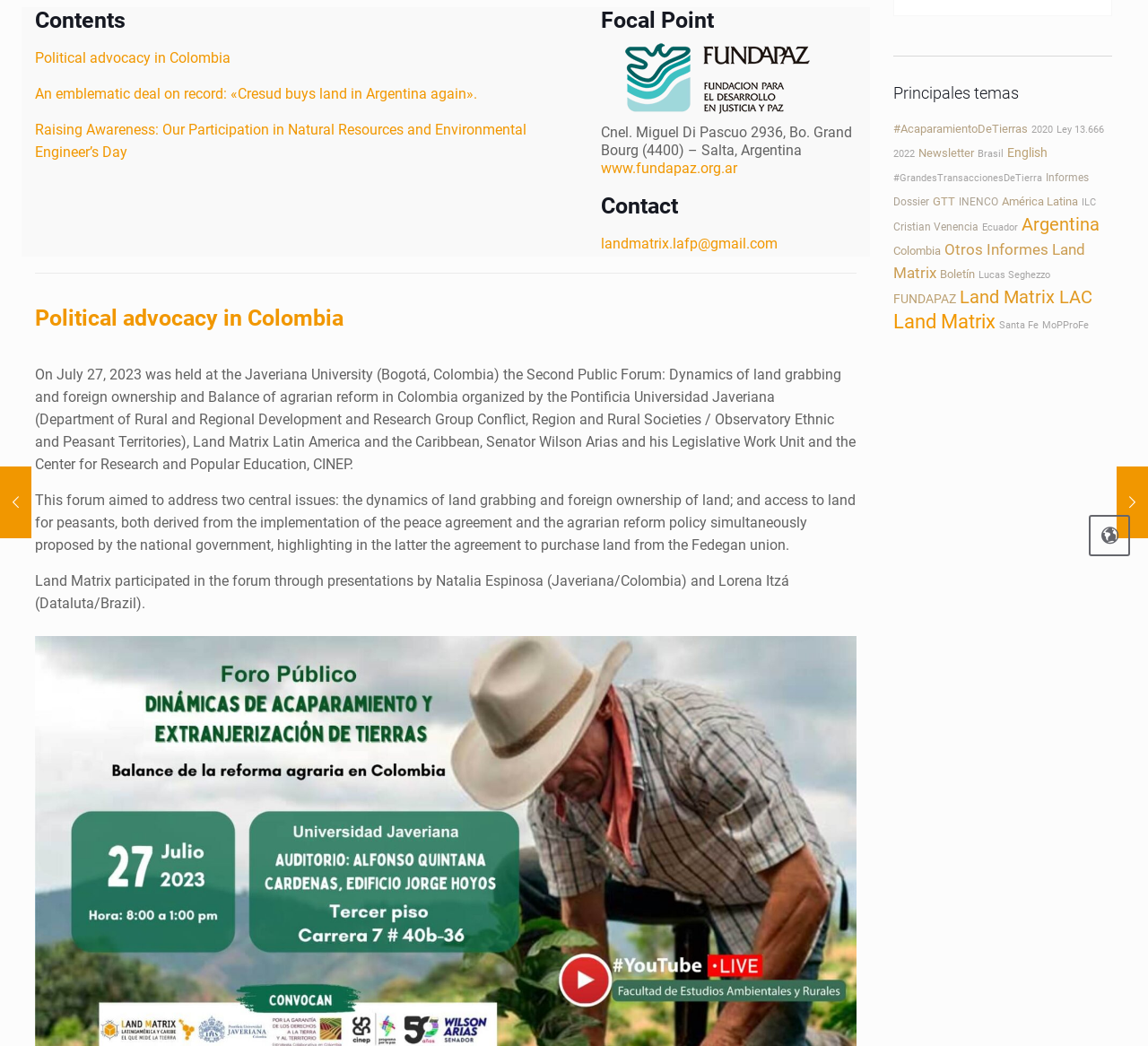Show the bounding box coordinates for the HTML element as described: "Land Matrix LAC".

[0.836, 0.274, 0.951, 0.294]